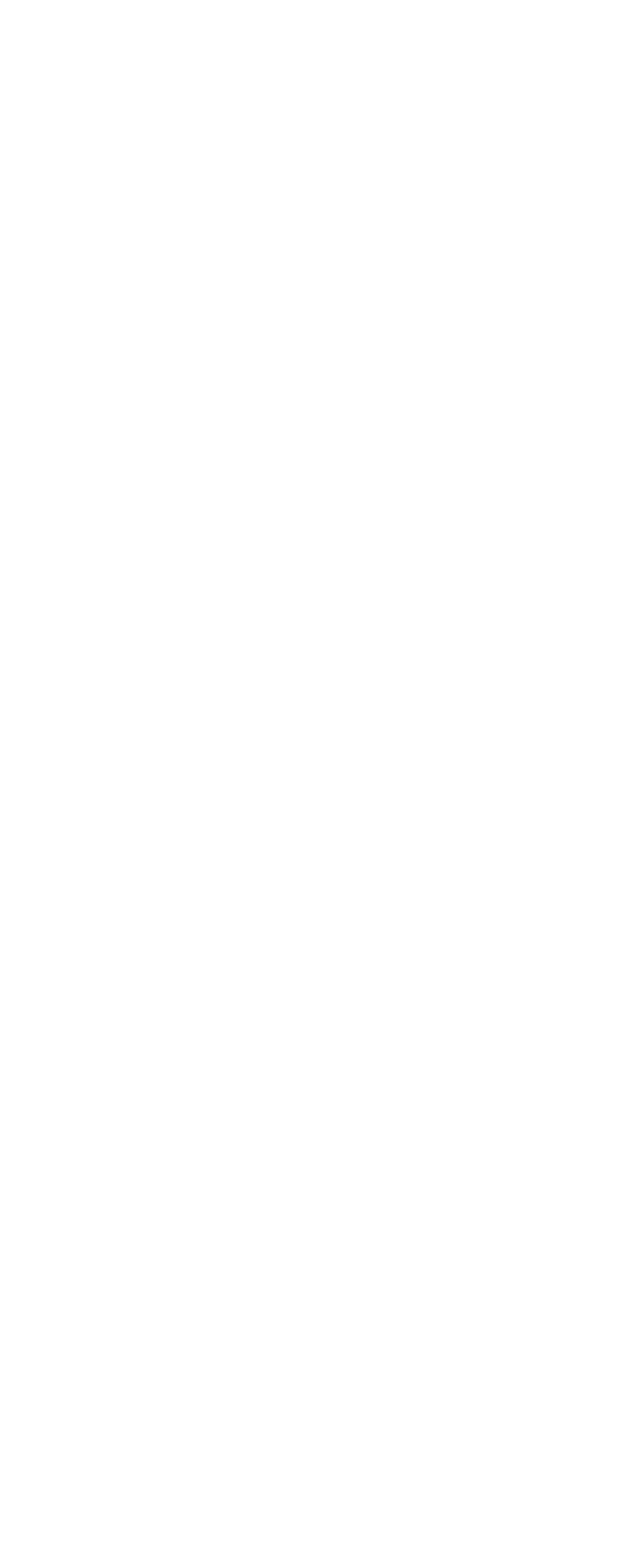Please find the bounding box coordinates of the element that must be clicked to perform the given instruction: "Follow Vanderbilt Libraries on Facebook". The coordinates should be four float numbers from 0 to 1, i.e., [left, top, right, bottom].

[0.375, 0.292, 0.471, 0.326]